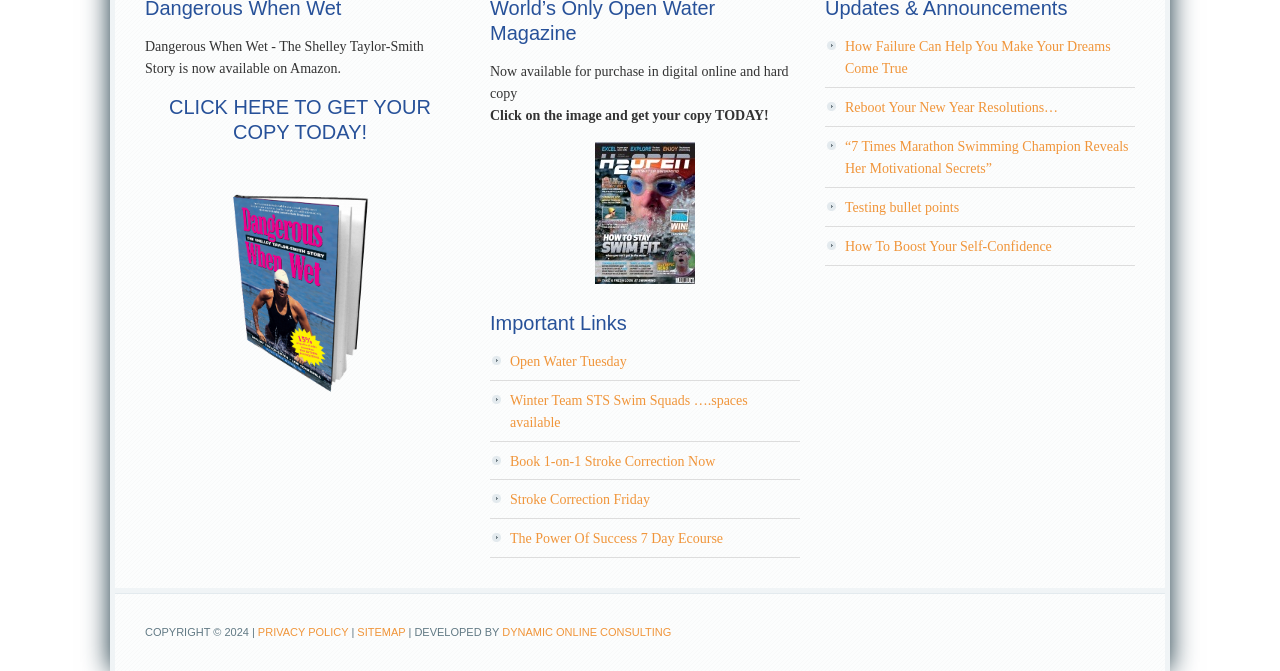Can you determine the bounding box coordinates of the area that needs to be clicked to fulfill the following instruction: "Read the article on How Failure Can Help You Make Your Dreams Come True"?

[0.66, 0.059, 0.868, 0.114]